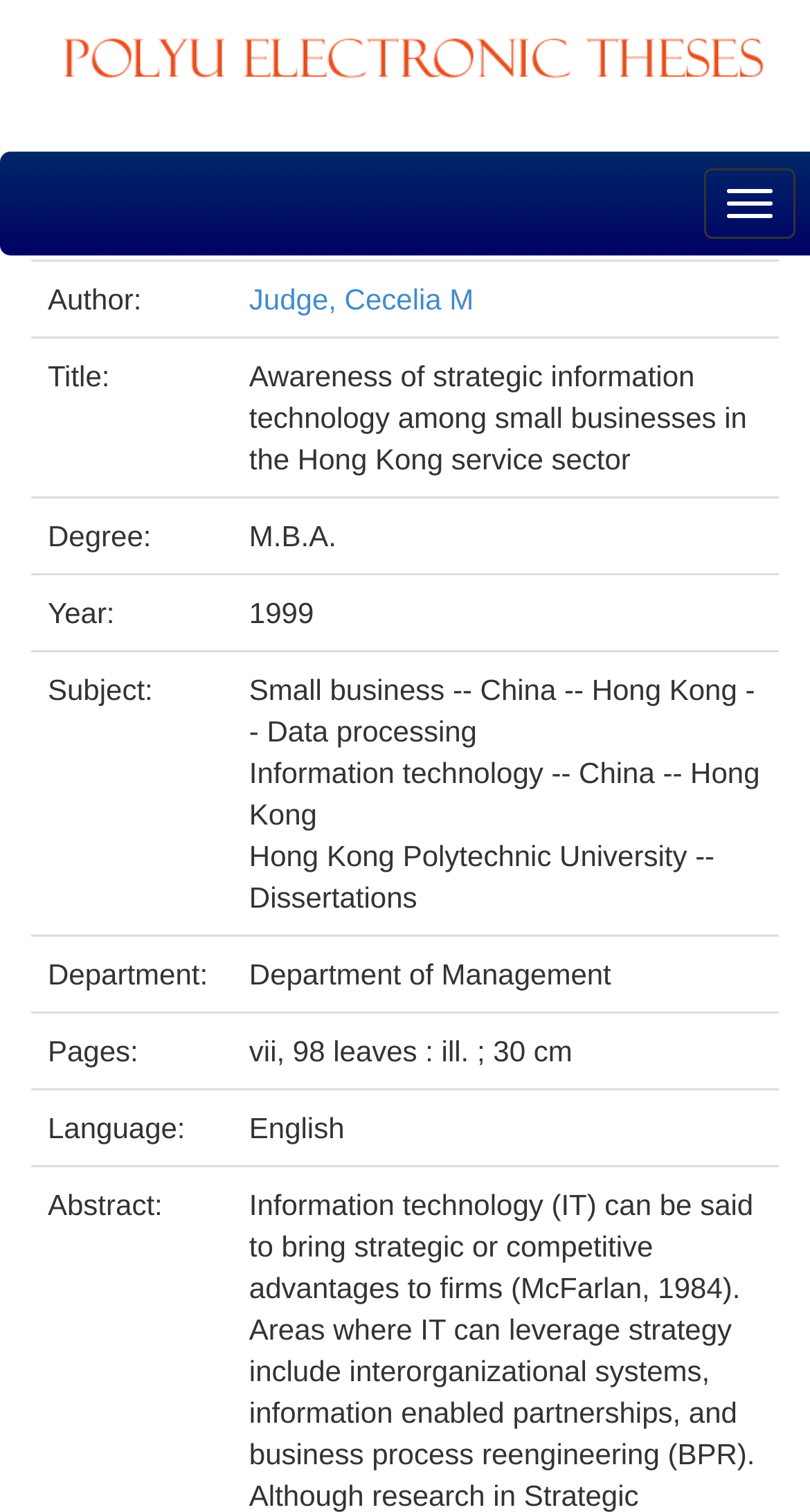How many pages does the thesis have?
Look at the image and respond with a single word or a short phrase.

vii, 98 leaves